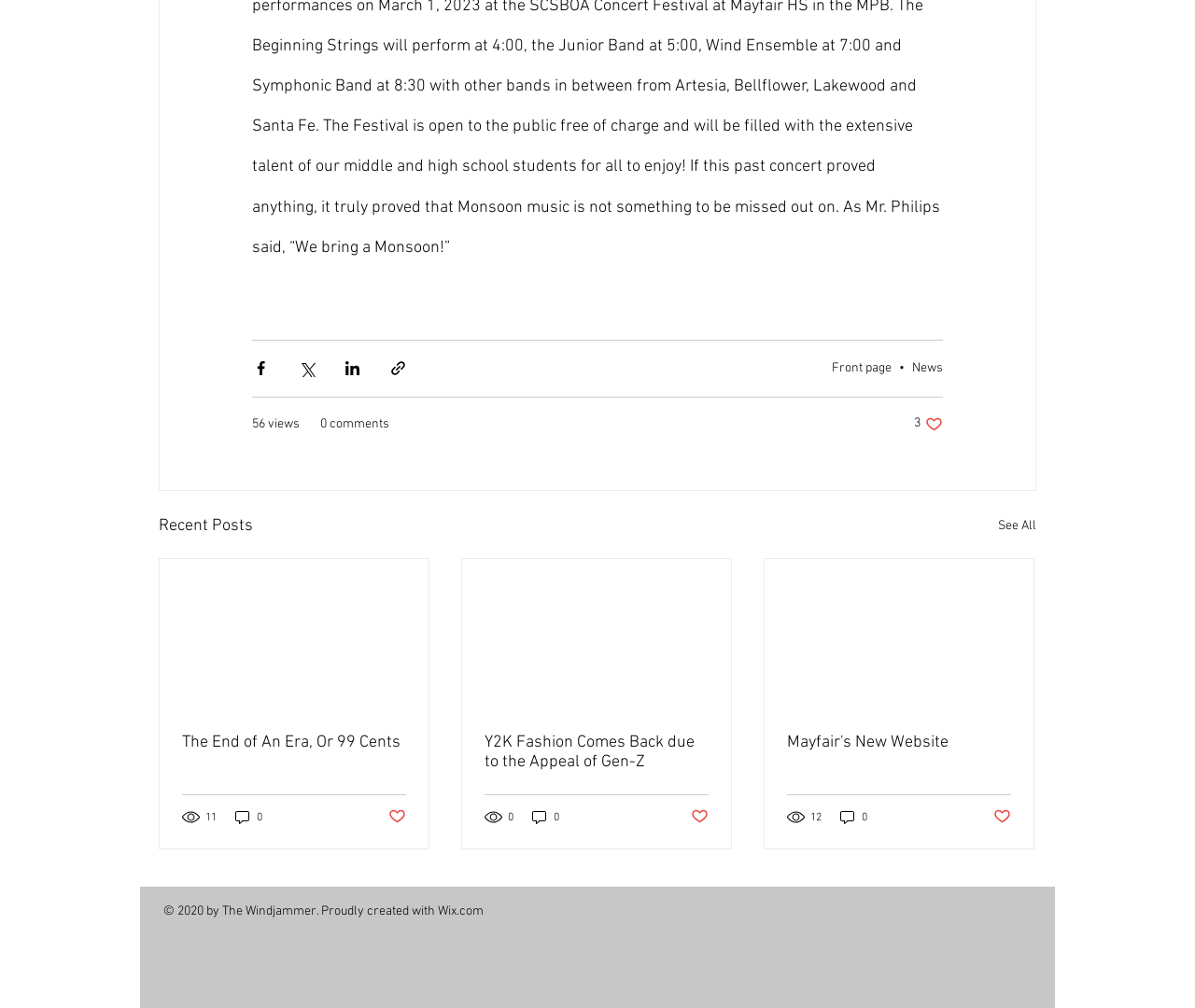Respond to the question below with a concise word or phrase:
How many social media sharing options are available?

4